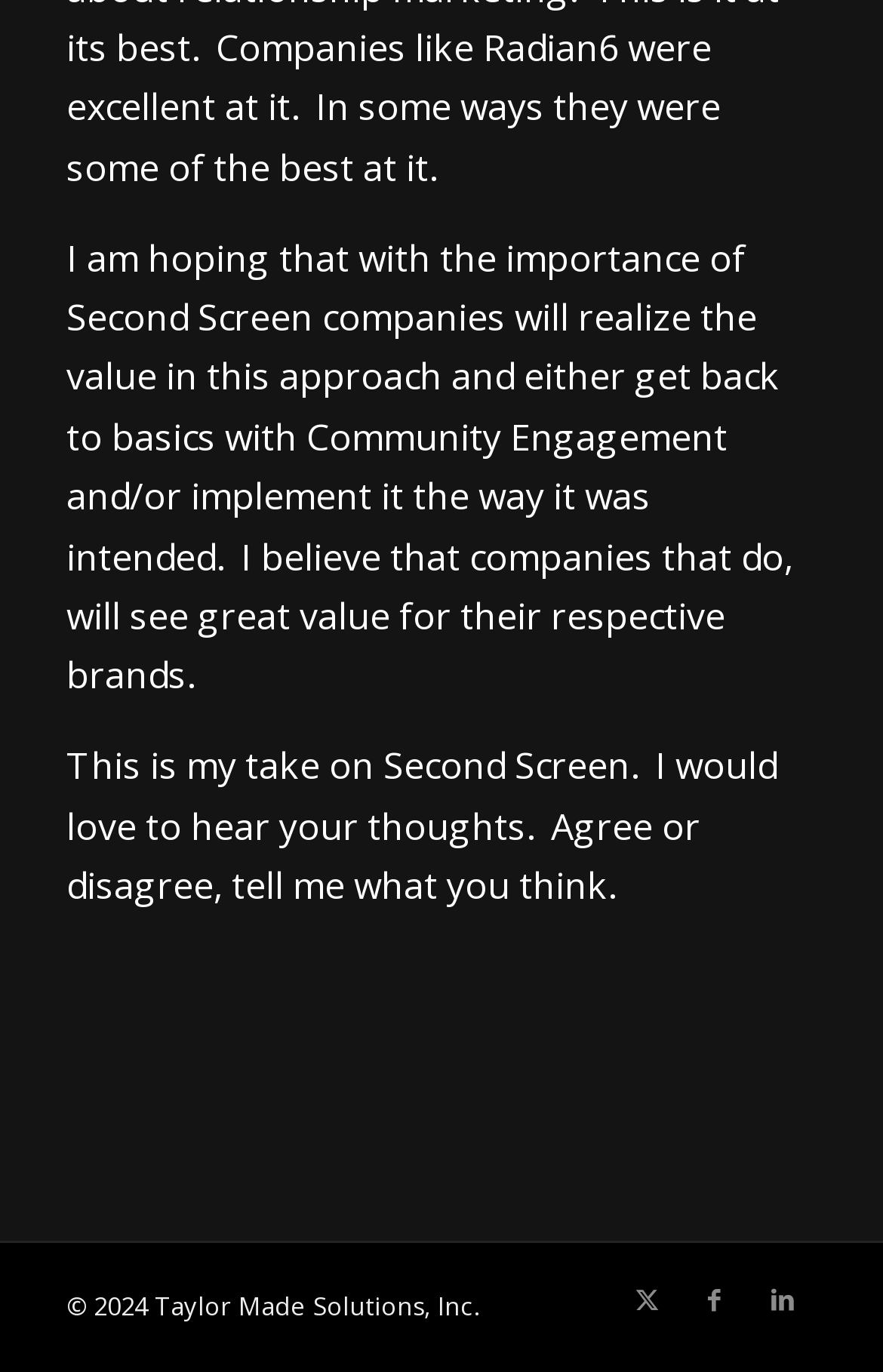Bounding box coordinates must be specified in the format (top-left x, top-left y, bottom-right x, bottom-right y). All values should be floating point numbers between 0 and 1. What are the bounding box coordinates of the UI element described as: Facebook

[0.771, 0.923, 0.848, 0.972]